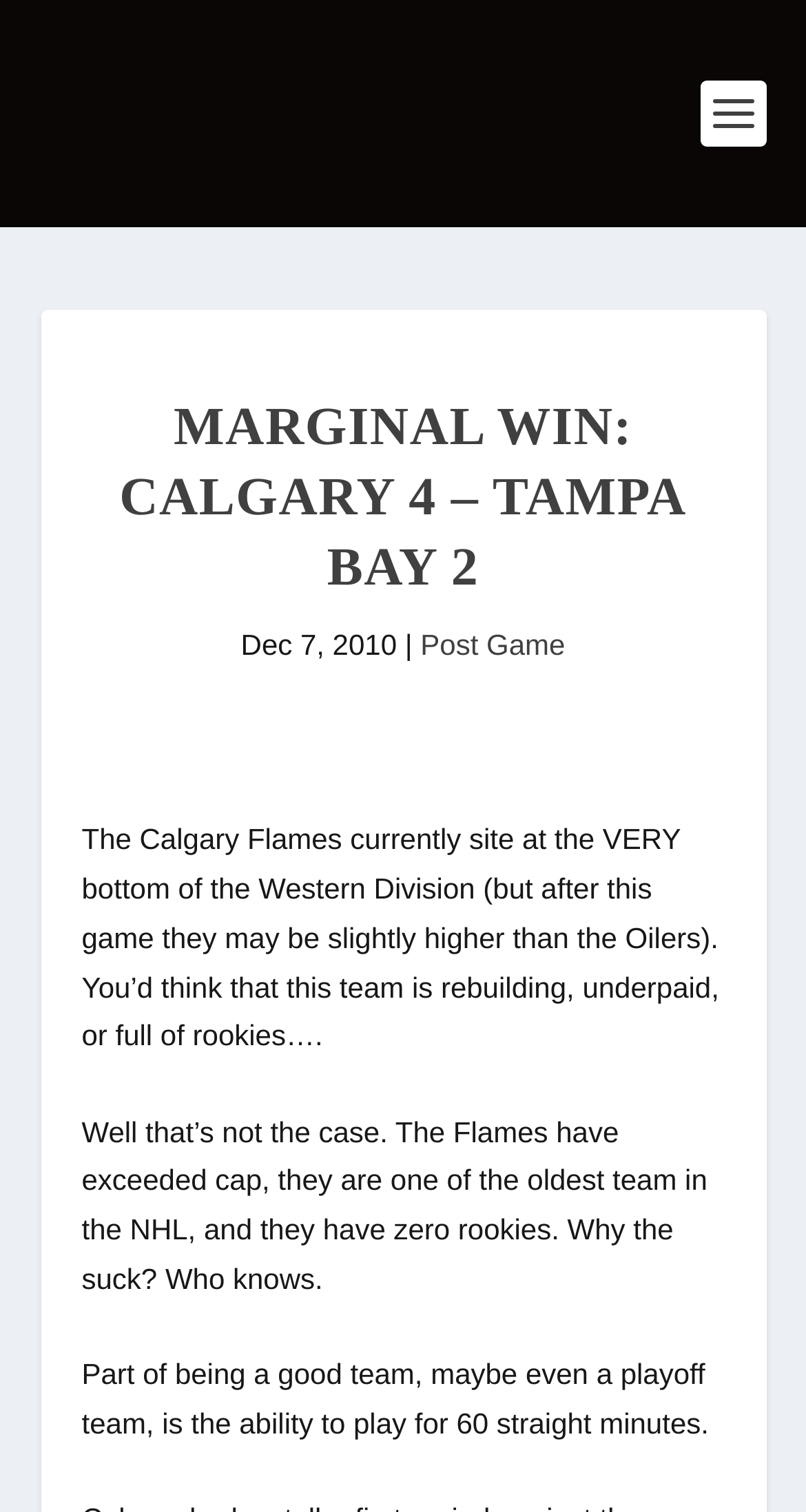What is the current position of the Calgary Flames in the Western Division?
Deliver a detailed and extensive answer to the question.

I found this information by reading the StaticText element 'The Calgary Flames currently site at the VERY bottom of the Western Division...' which describes the team's current position.